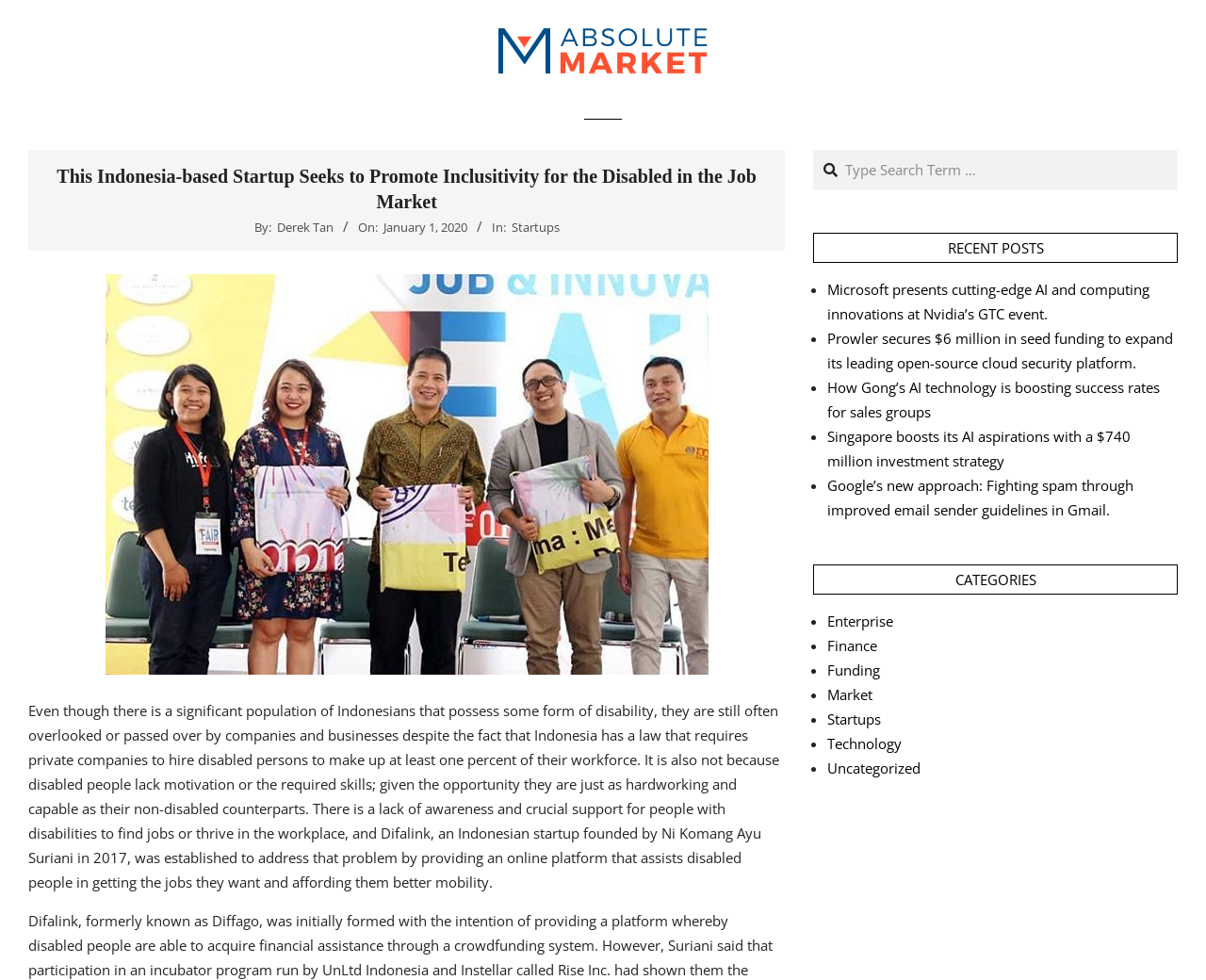Determine the bounding box coordinates of the clickable region to follow the instruction: "Search for a term".

[0.675, 0.154, 0.976, 0.193]